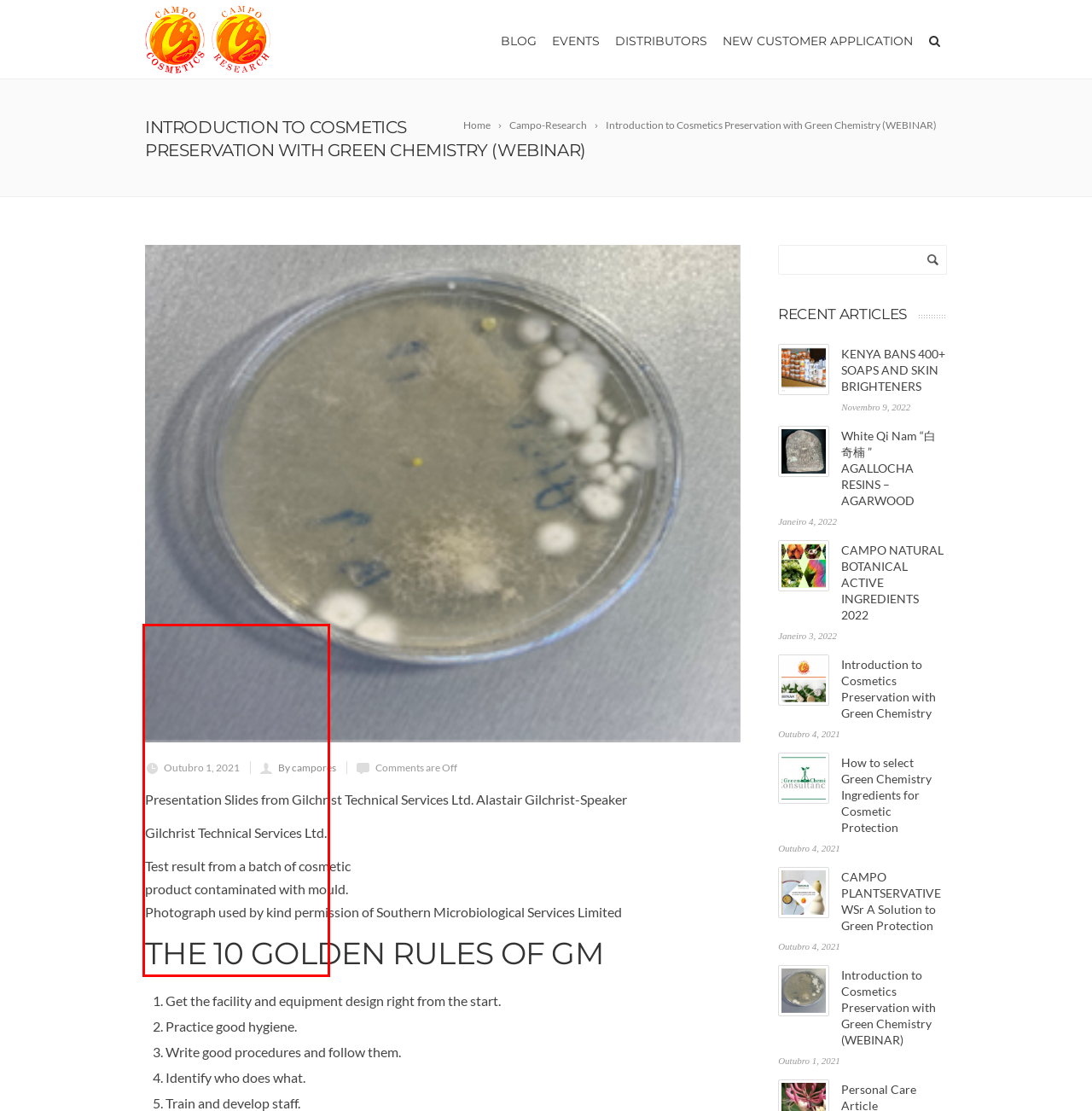You are provided with a webpage screenshot that includes a red rectangle bounding box. Extract the text content from within the bounding box using OCR.

Among more than 1000 active ingredients from CAMPO RESEARCH catalogue, there are innovative natural ingredients from exotic plants from China, India, Australia and Tropical Forests like Fruits Enzymes, Coffee Oil UV-A&B (for sunscreen), Neem Oil, Plantservatives, Mushroom extracts (for skin whitening), Natural Colours, Kinetin (anti-wrinkle and anti-oxidant), Licorice Glabridin, Alpha-Lipoic Acid and DMAE.